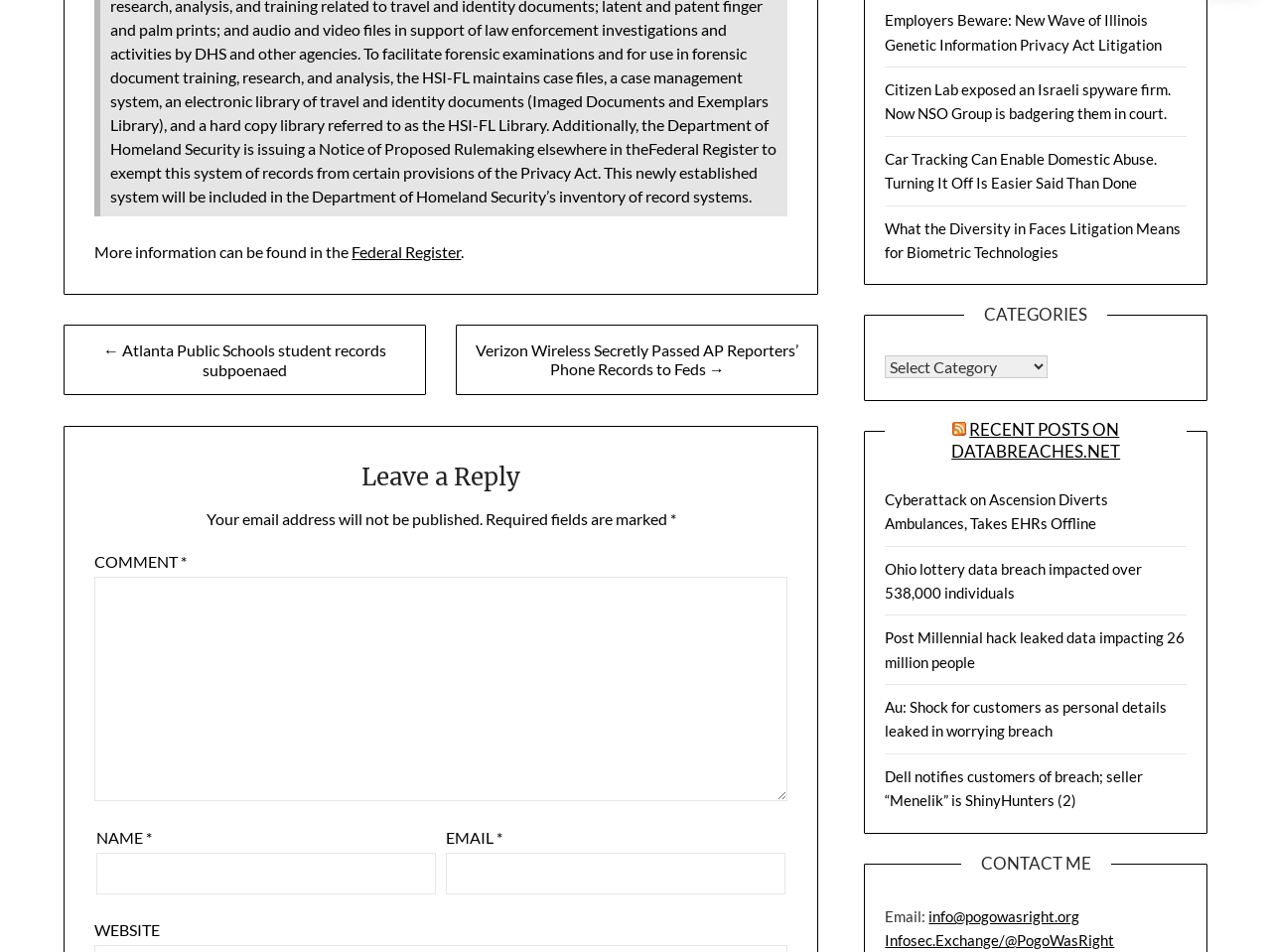Find the bounding box coordinates of the area that needs to be clicked in order to achieve the following instruction: "Leave a reply". The coordinates should be specified as four float numbers between 0 and 1, i.e., [left, top, right, bottom].

[0.075, 0.481, 0.619, 0.532]